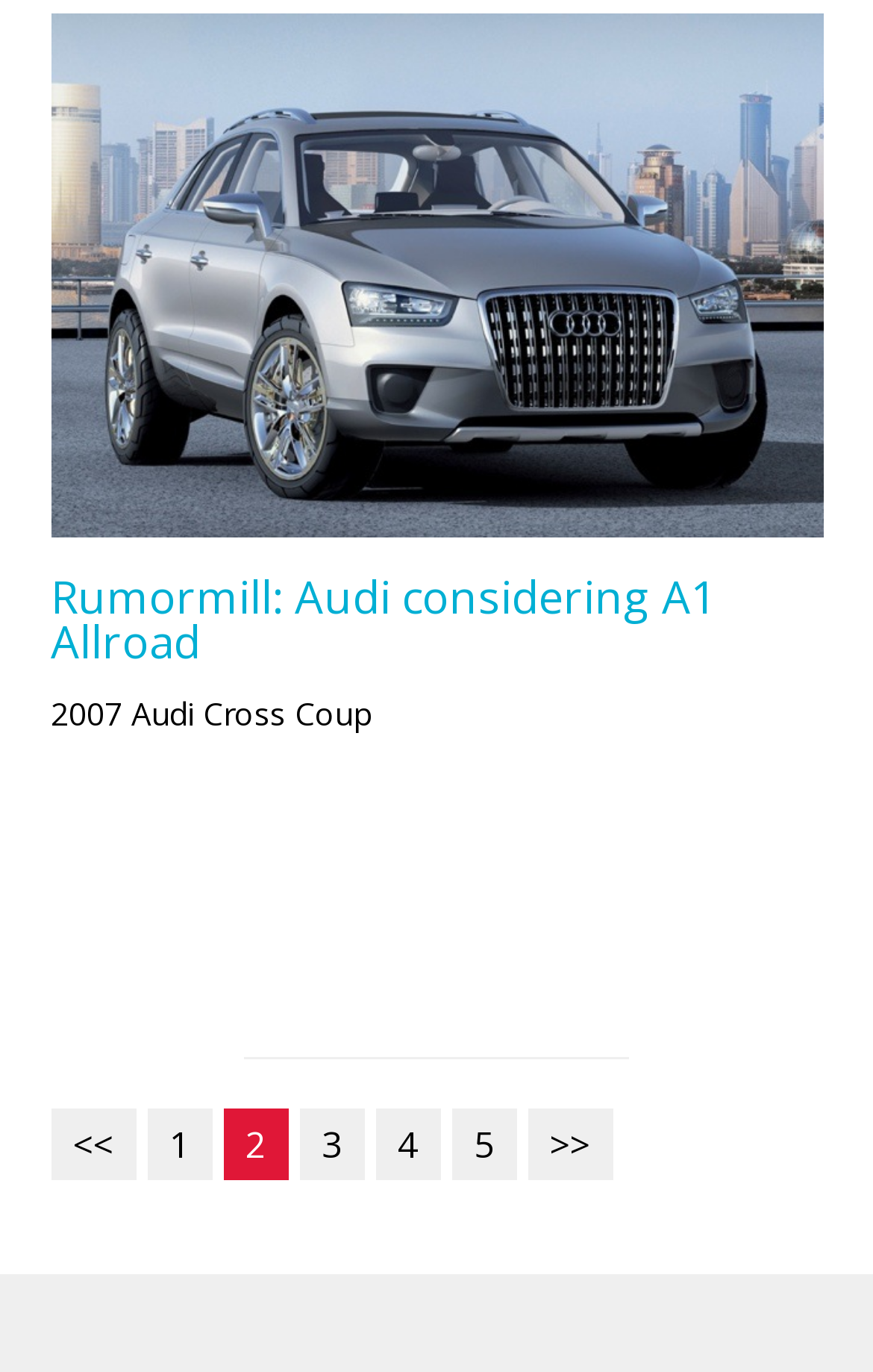Determine the bounding box coordinates of the section to be clicked to follow the instruction: "view the previous page". The coordinates should be given as four float numbers between 0 and 1, formatted as [left, top, right, bottom].

[0.058, 0.808, 0.155, 0.86]